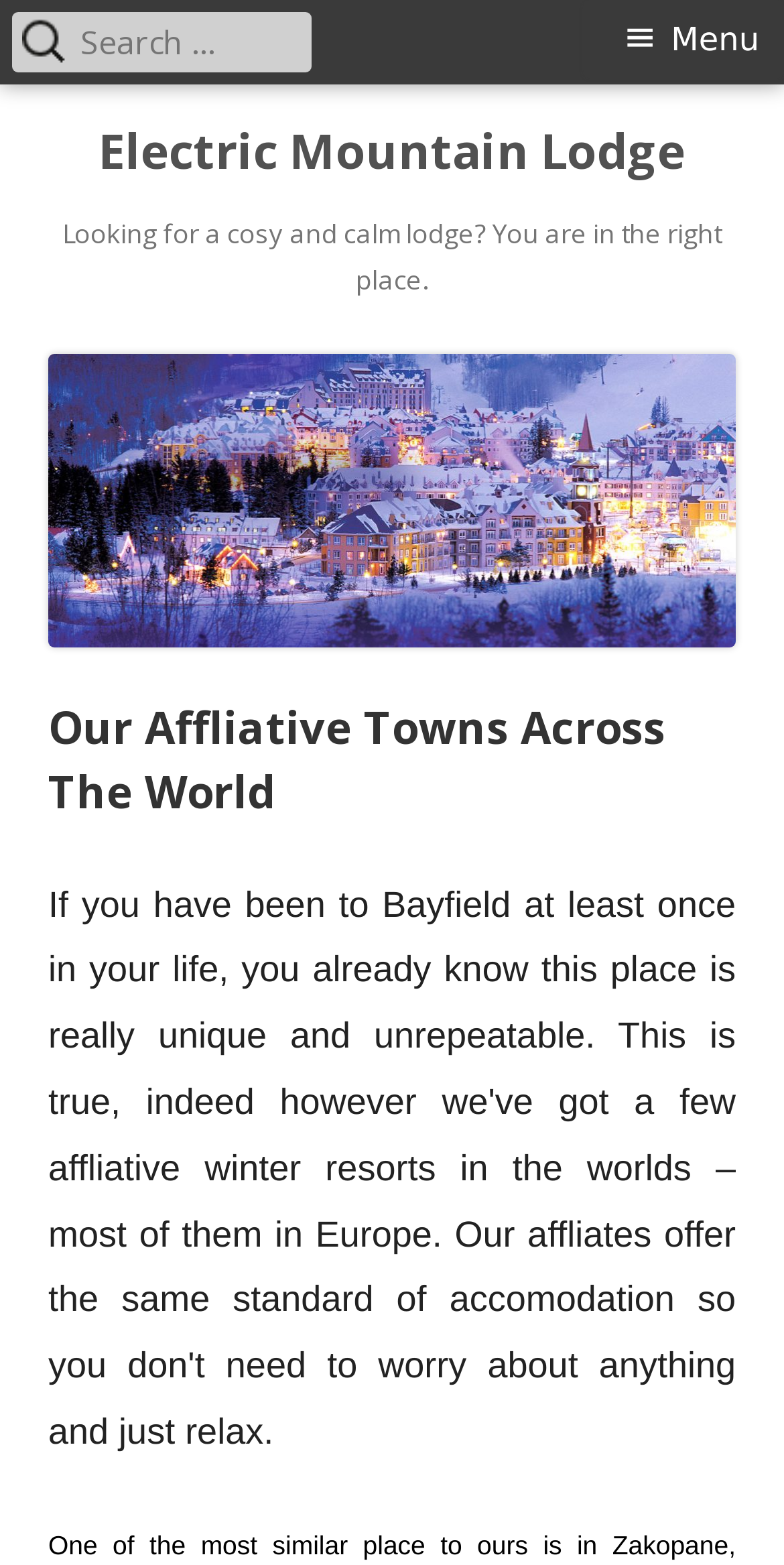What is the primary menu button?
Please answer the question as detailed as possible based on the image.

The primary menu button is represented by the '≡Menu' symbol, which is located at the top right corner of the page and has a bounding box coordinate of [0.744, 0.0, 1.0, 0.049].